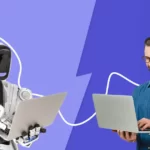What are the human and robot engaged in?
Please answer using one word or phrase, based on the screenshot.

Using laptops